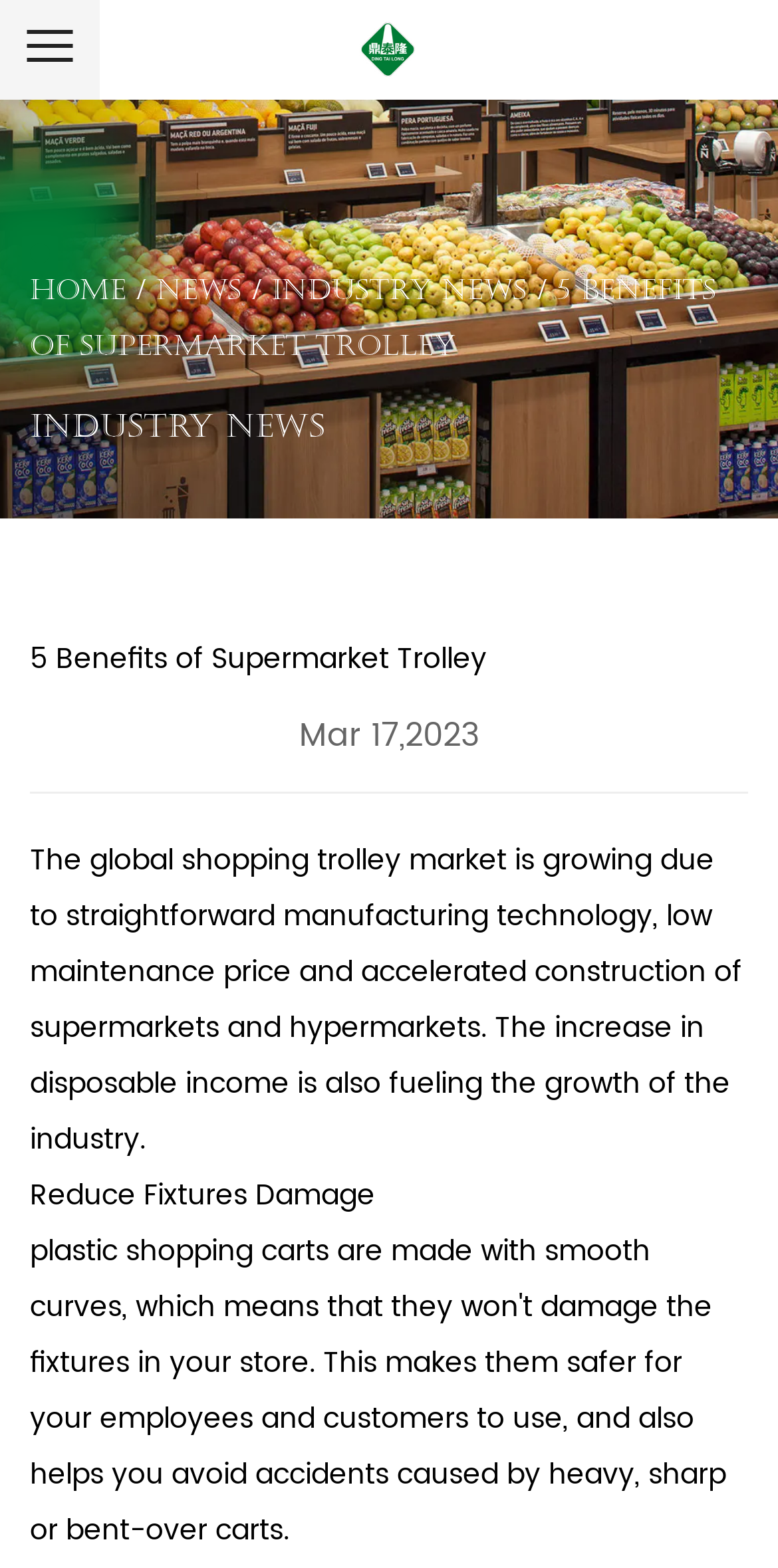Respond to the question with just a single word or phrase: 
What is the company name in the top-left corner?

Suzhou Dingtailong Supermarket Raw Fresh Equipment Co., Ltd.